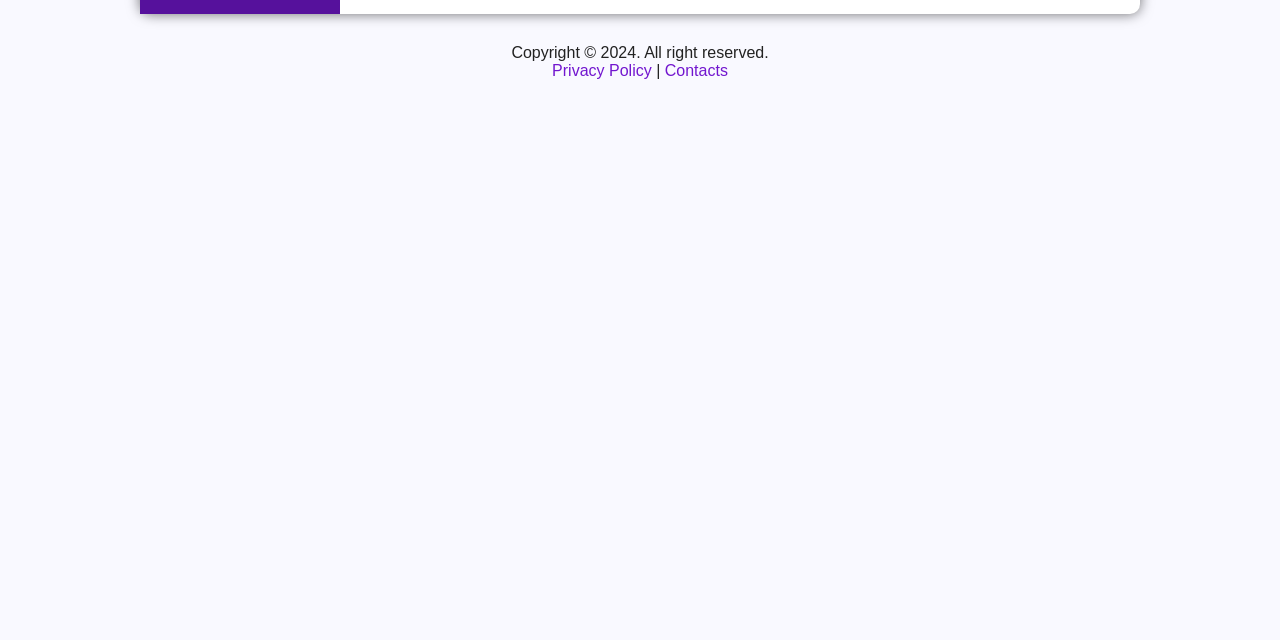Determine the bounding box for the described UI element: "联想".

None